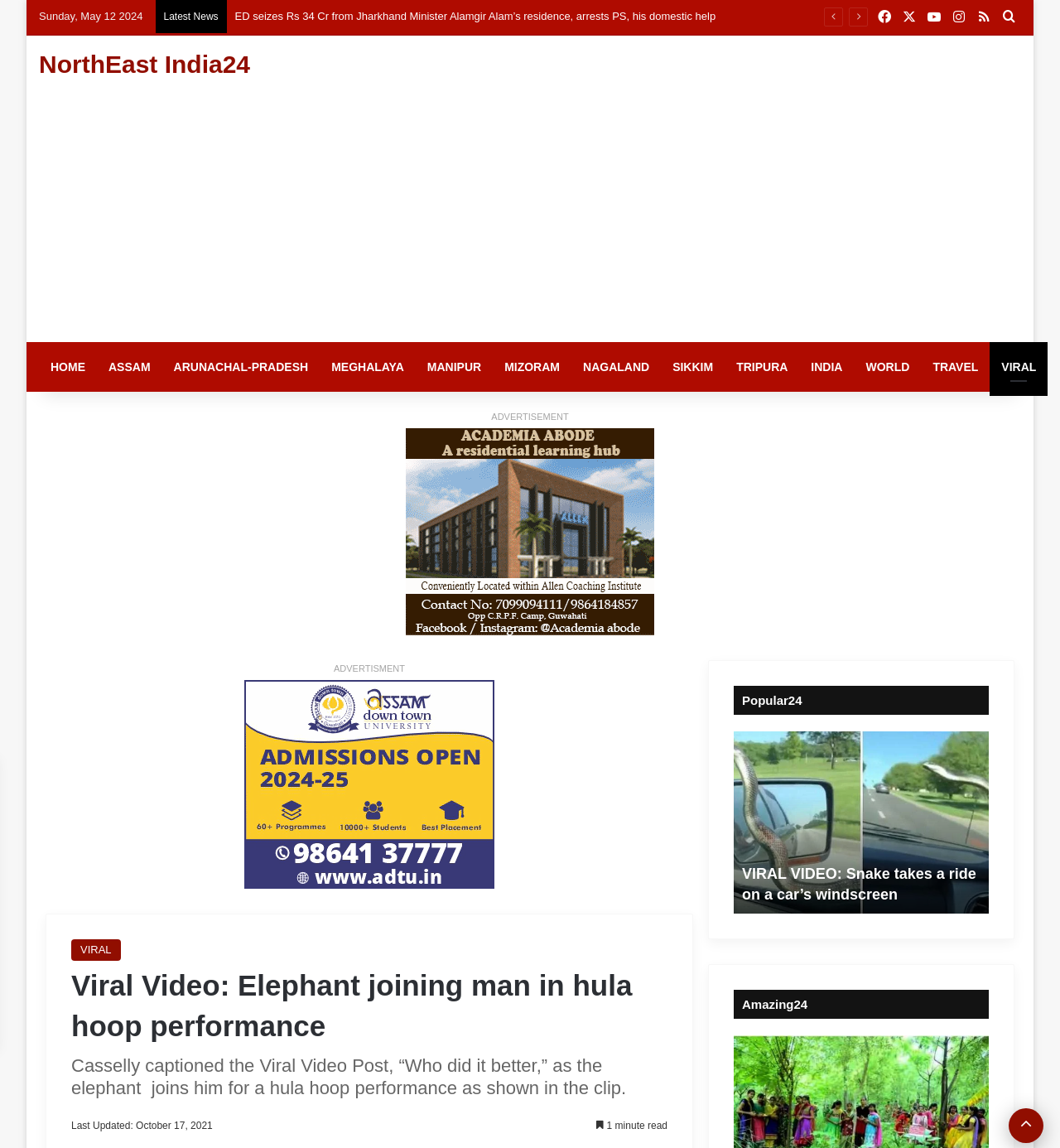What is the name of the website?
Using the information from the image, provide a comprehensive answer to the question.

I identified the name of the website by examining the link 'NorthEast India24' at the top of the page, which suggests that it is the name of the website.